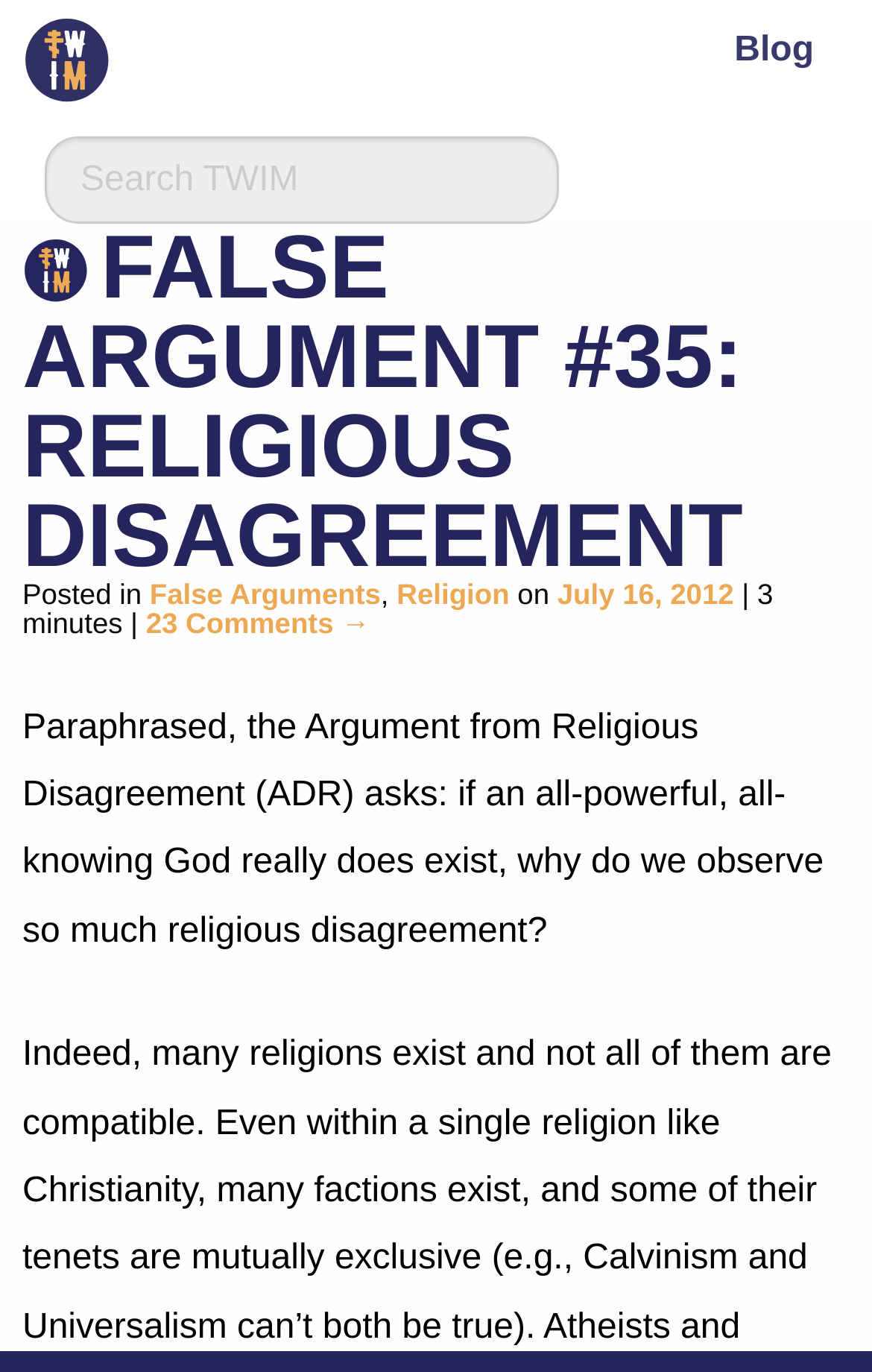What is the topic of the current post?
Please provide a single word or phrase as the answer based on the screenshot.

FALSE ARGUMENT #35: RELIGIOUS DISAGREEMENT